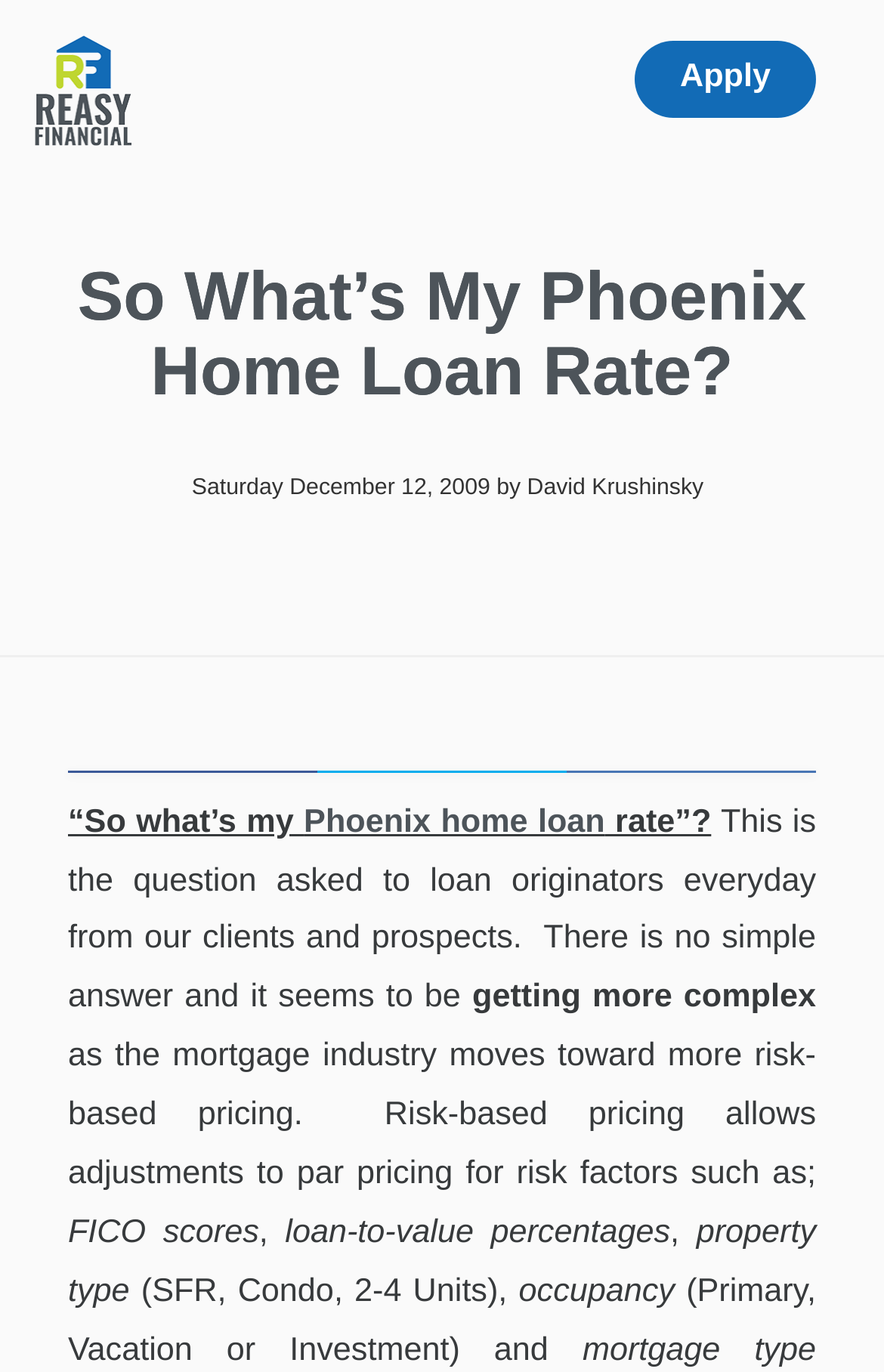Provide an in-depth caption for the contents of the webpage.

This webpage appears to be a personal website or blog of a loan originator named David Krushinsky, based in Phoenix, Arizona. At the top of the page, there is a heading that reads "So What's My Phoenix Home Loan Rate?" followed by a subheading that mentions the date "Saturday, December 12, 2009". 

Below the heading, there is a brief introduction that explains the complexity of determining home loan rates, citing factors such as FICO scores, loan-to-value percentages, property type, occupancy, and mortgage type. 

On the top-right corner of the page, there are two links, "David Krushinsky" and "Apply", accompanied by an image of David Krushinsky. There are also two "X" links, possibly used for closing or minimizing a section.

The page has a section titled "Get in Touch" with an image of a contact form and a heading "David Krushinsky" followed by the loan originator's address, phone number, and NMLS number. 

Additionally, there is a link to Zillow, a real estate website, accompanied by the Zillow logo. The page also features several images of David Krushinsky scattered throughout.

At the bottom of the page, there is a group of elements, including a static text "0%" and a group with a label "Type of Loan:".